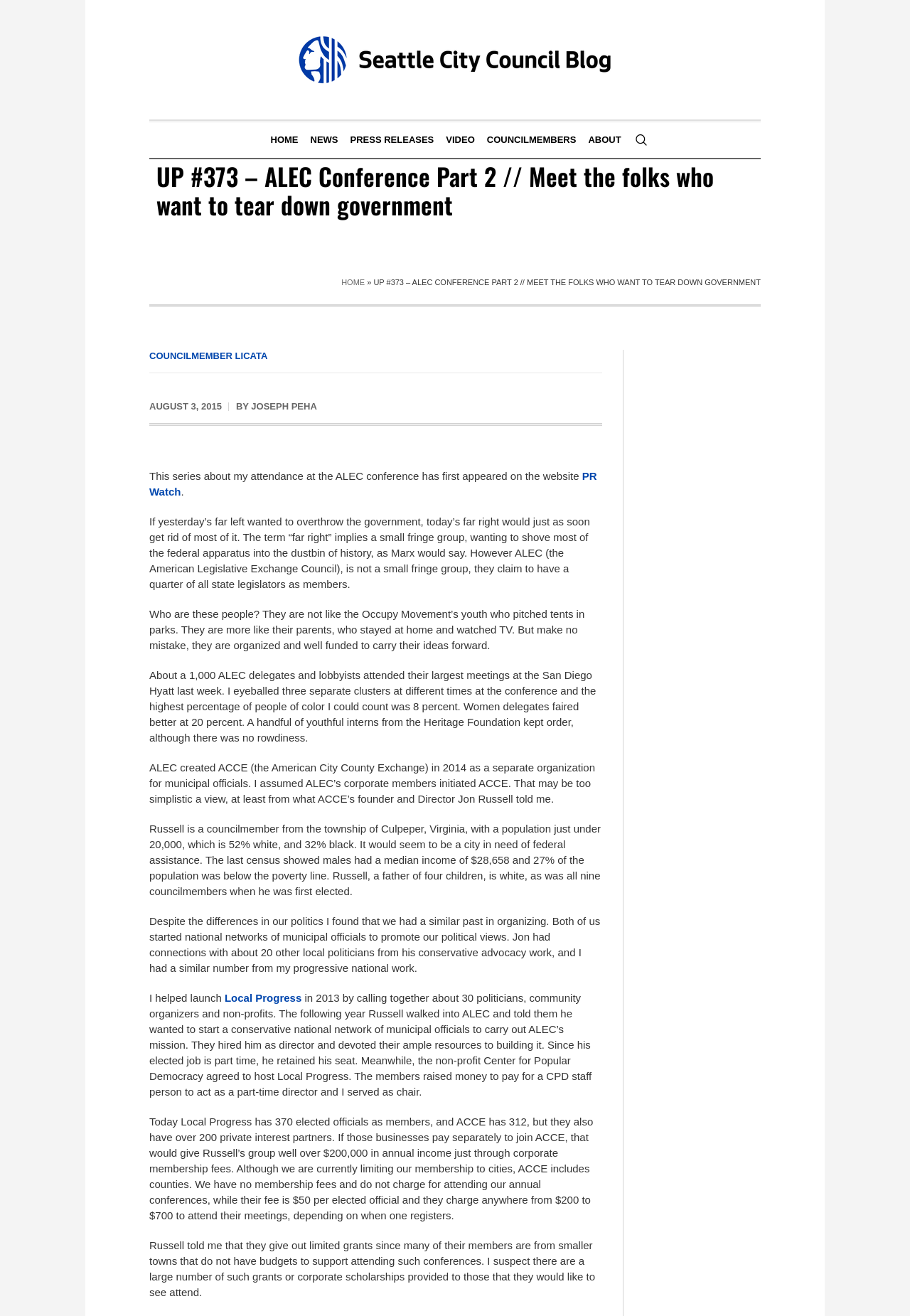Provide the bounding box coordinates of the UI element this sentence describes: "Video".

[0.484, 0.093, 0.528, 0.12]